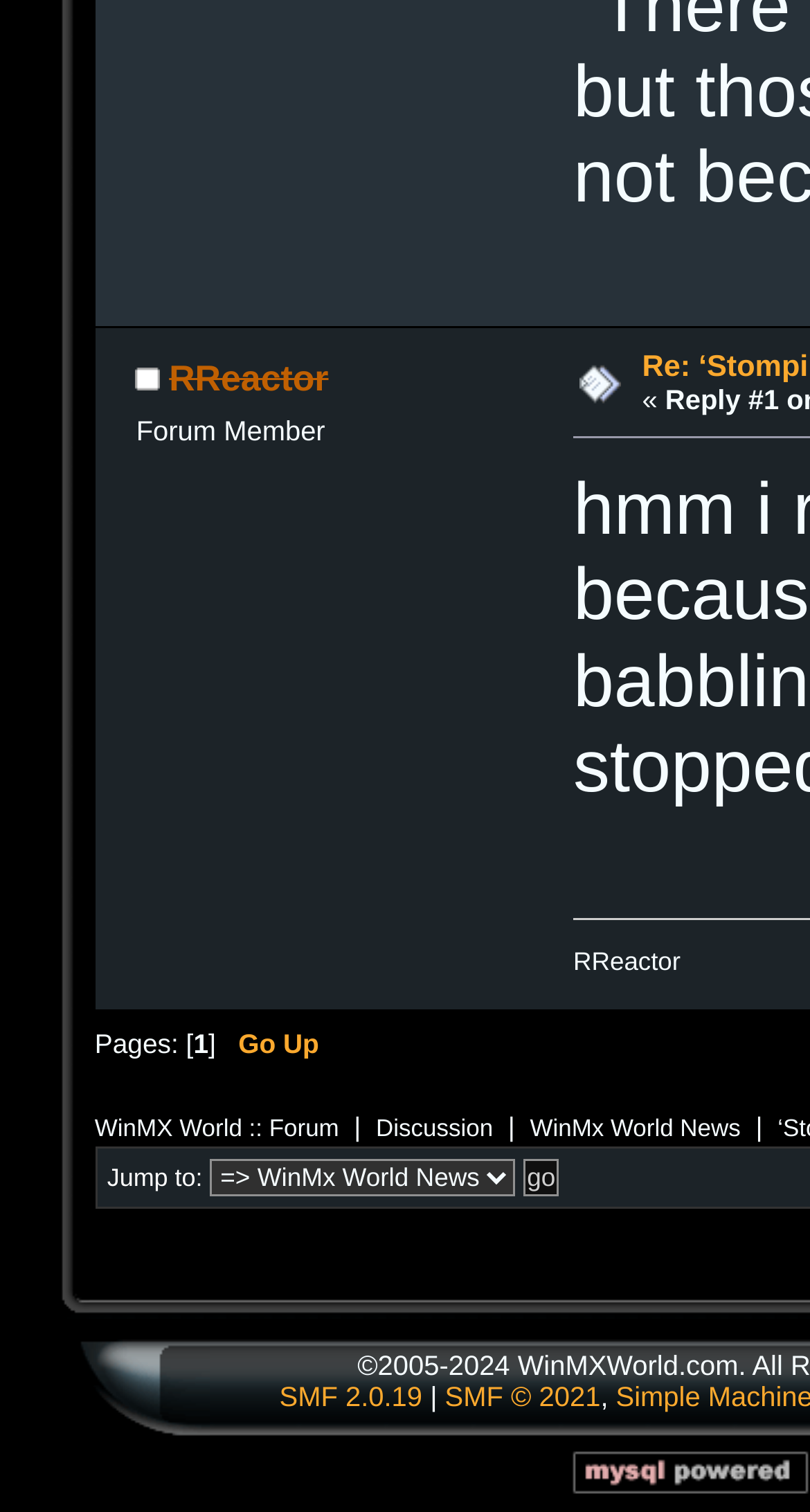Extract the bounding box coordinates of the UI element described: "Go Up". Provide the coordinates in the format [left, top, right, bottom] with values ranging from 0 to 1.

[0.294, 0.68, 0.394, 0.7]